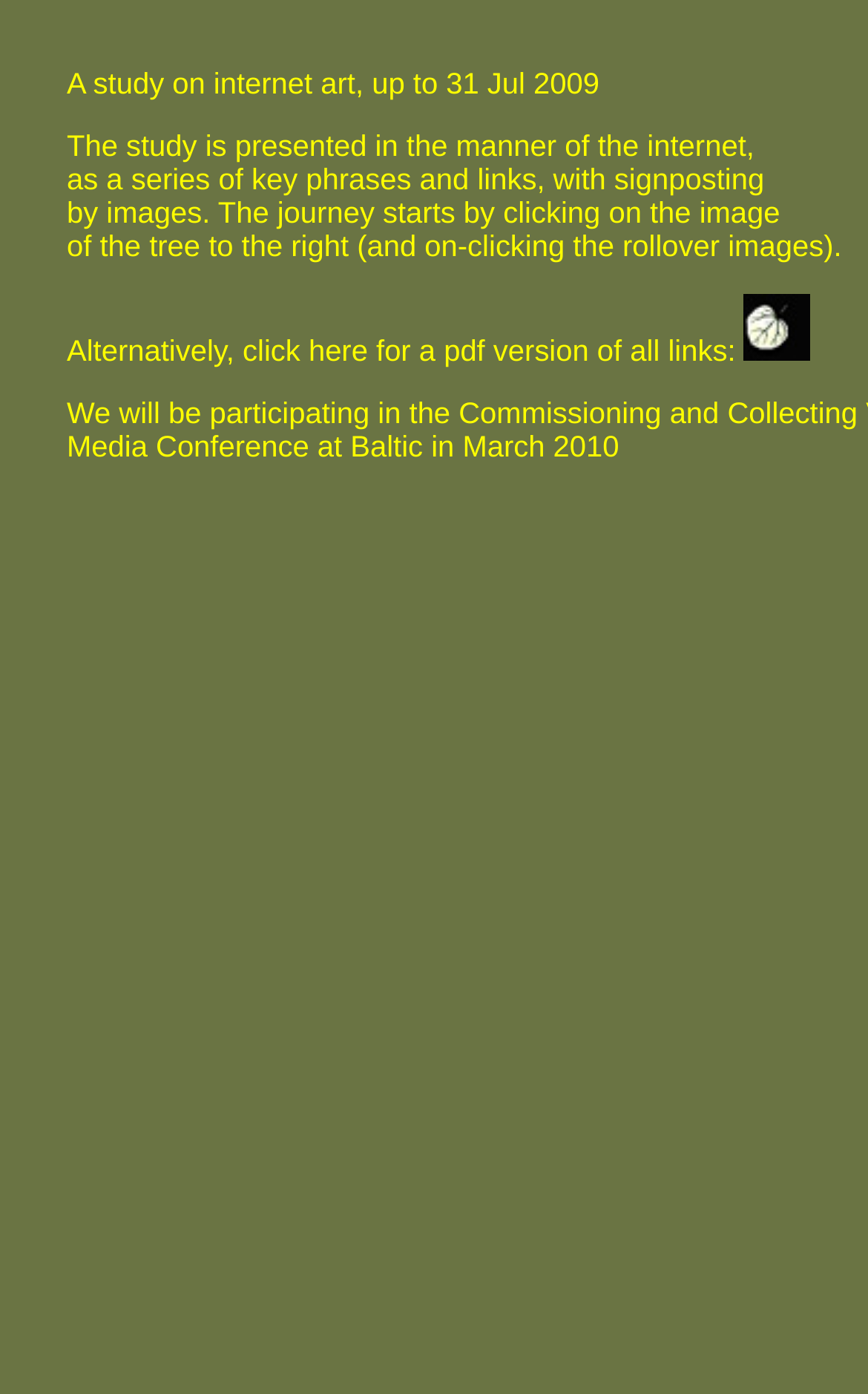Use a single word or phrase to answer the question:
What is the format of the alternative link?

PDF